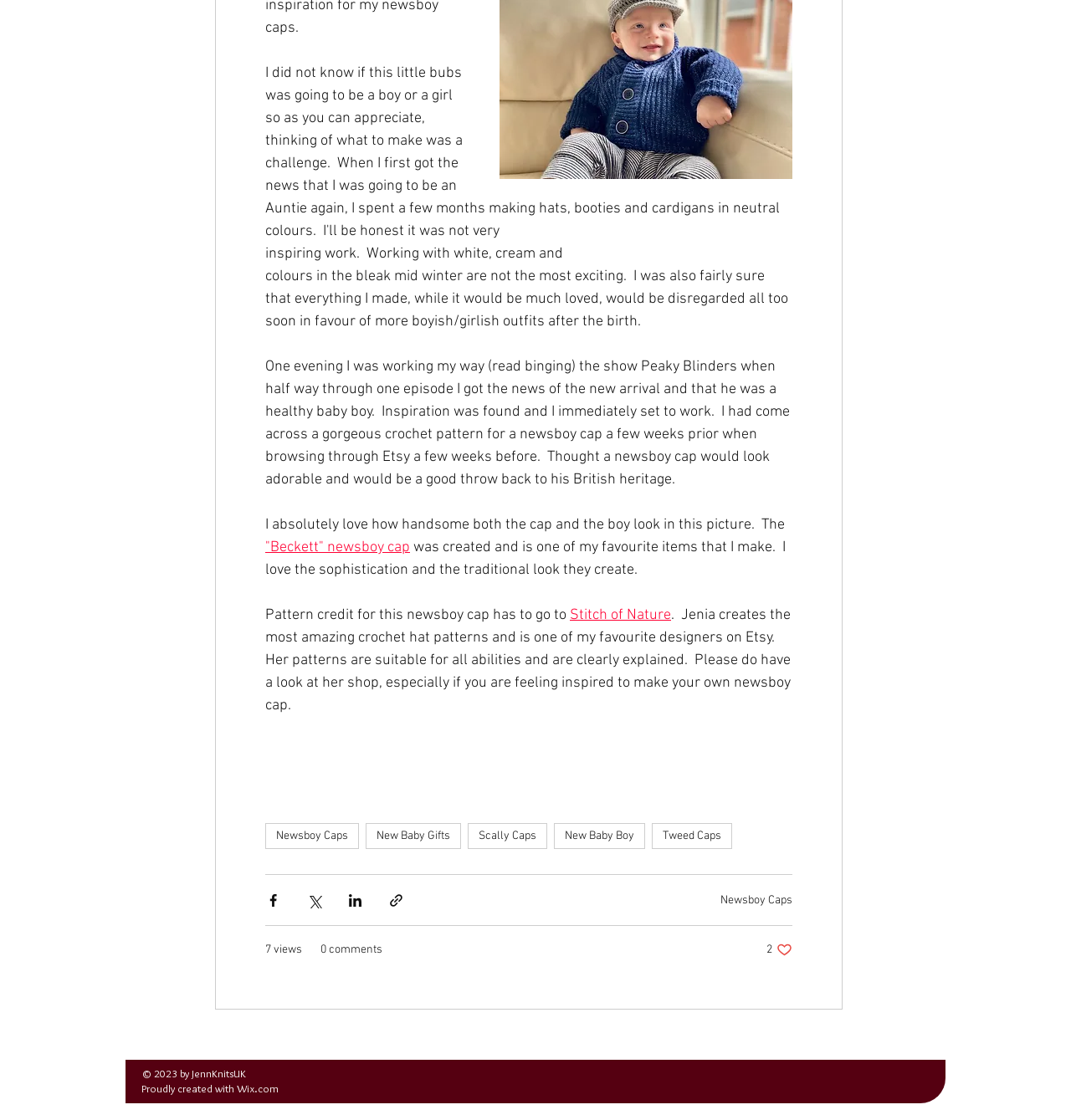Locate the bounding box of the UI element defined by this description: ""Beckett" newsboy cap". The coordinates should be given as four float numbers between 0 and 1, formatted as [left, top, right, bottom].

[0.248, 0.481, 0.383, 0.497]